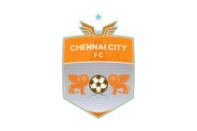Use a single word or phrase to answer the question:
What is symbolized by the two wings?

aspiration and excellence